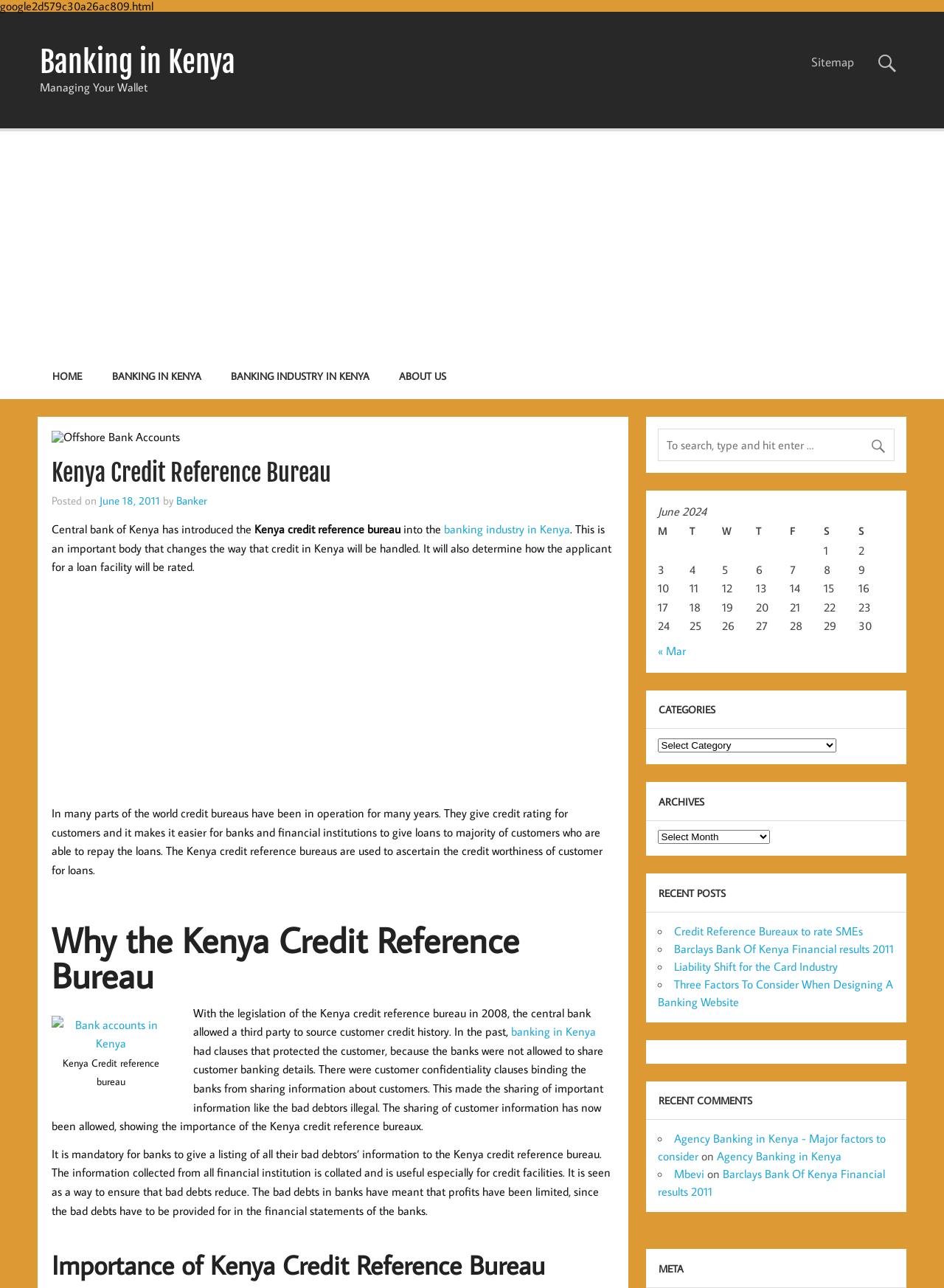Determine the bounding box coordinates for the region that must be clicked to execute the following instruction: "Check the 'Sitemap'".

[0.846, 0.037, 0.918, 0.06]